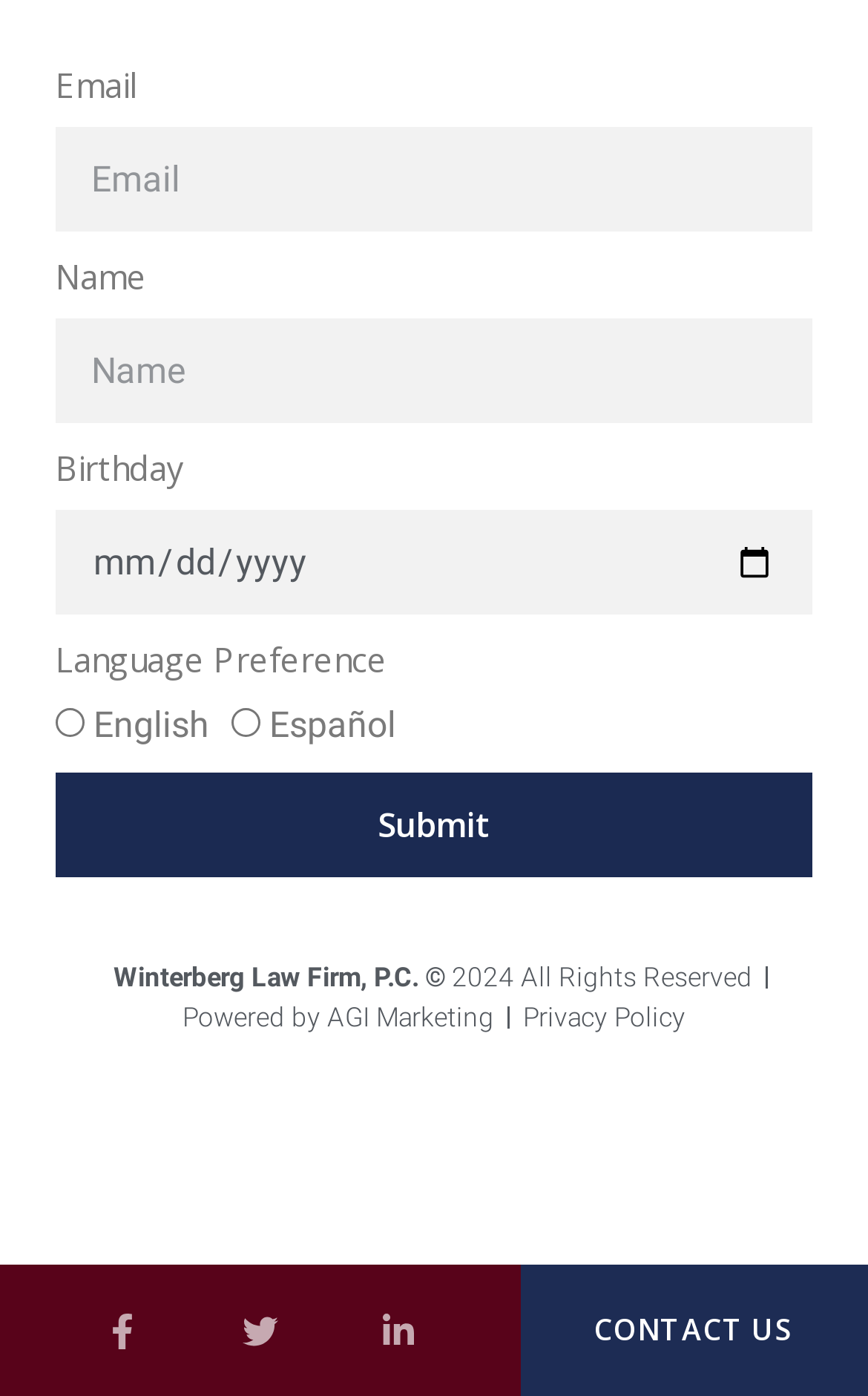Locate the bounding box of the UI element described in the following text: "Powered by AGI Marketing".

[0.21, 0.715, 0.569, 0.743]